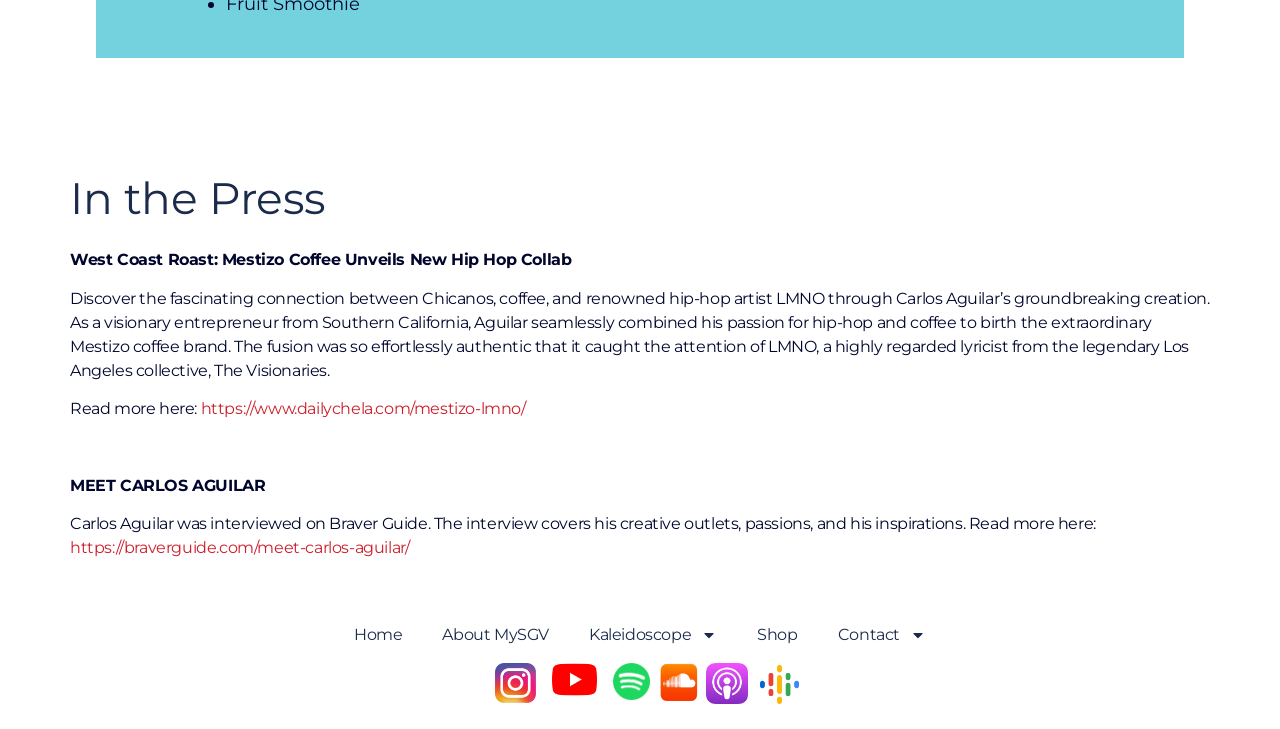Extract the bounding box coordinates for the UI element described by the text: "https://www.dailychela.com/mestizo-lmno/". The coordinates should be in the form of [left, top, right, bottom] with values between 0 and 1.

[0.157, 0.547, 0.411, 0.573]